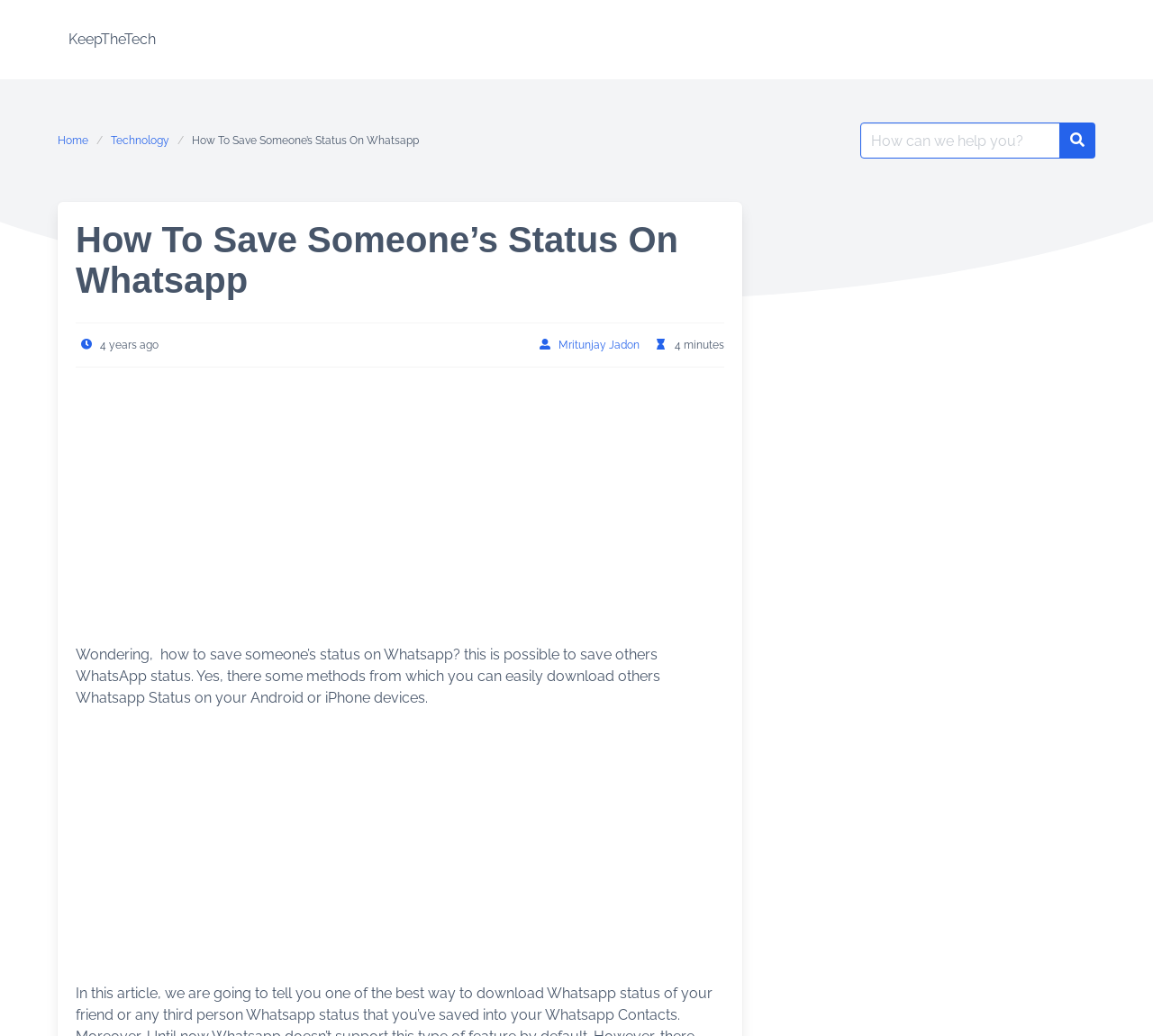What is the text of the webpage's headline?

How To Save Someone’s Status On Whatsapp